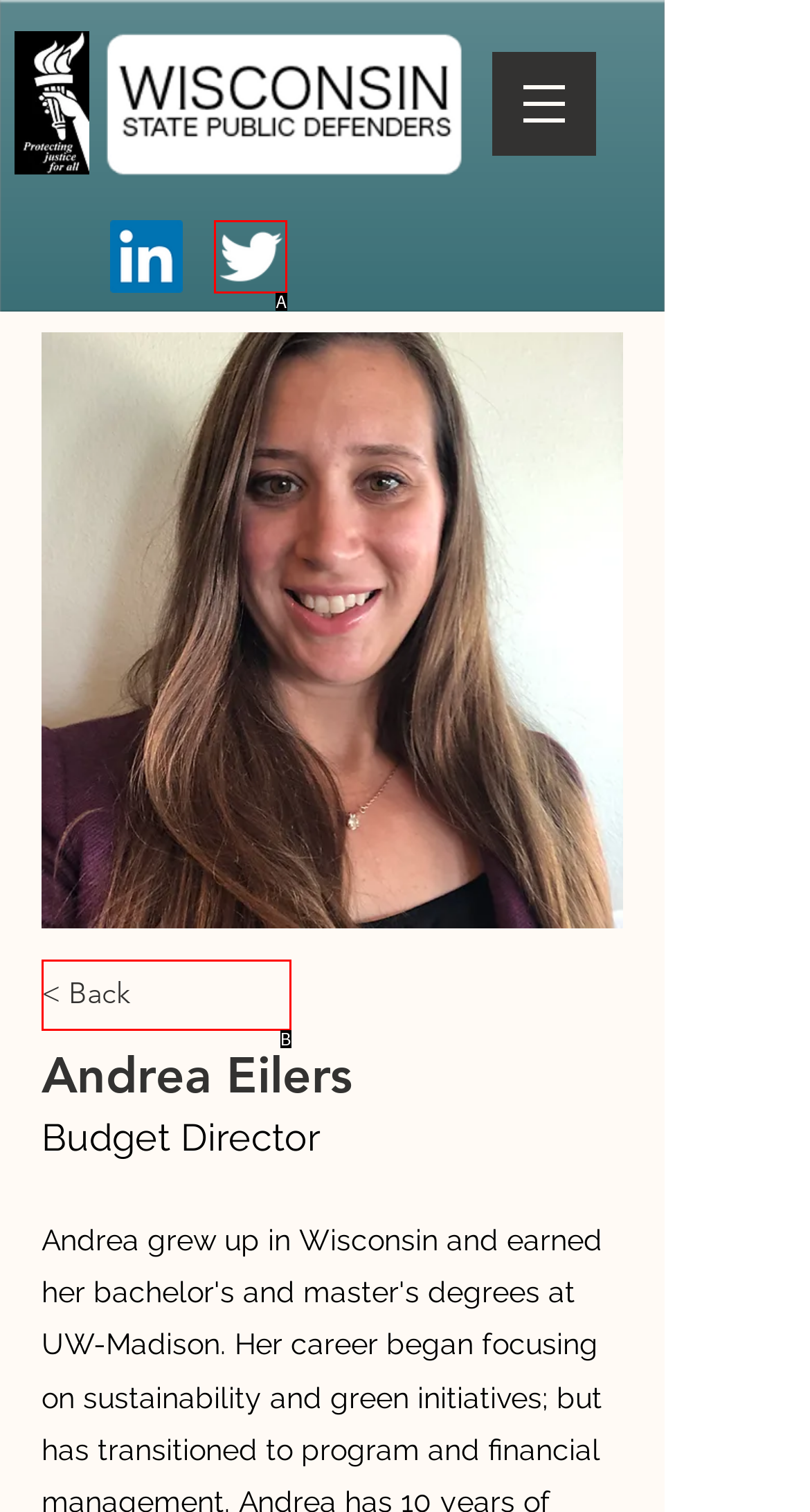From the provided choices, determine which option matches the description: aria-label="Twitter Clean". Respond with the letter of the correct choice directly.

A